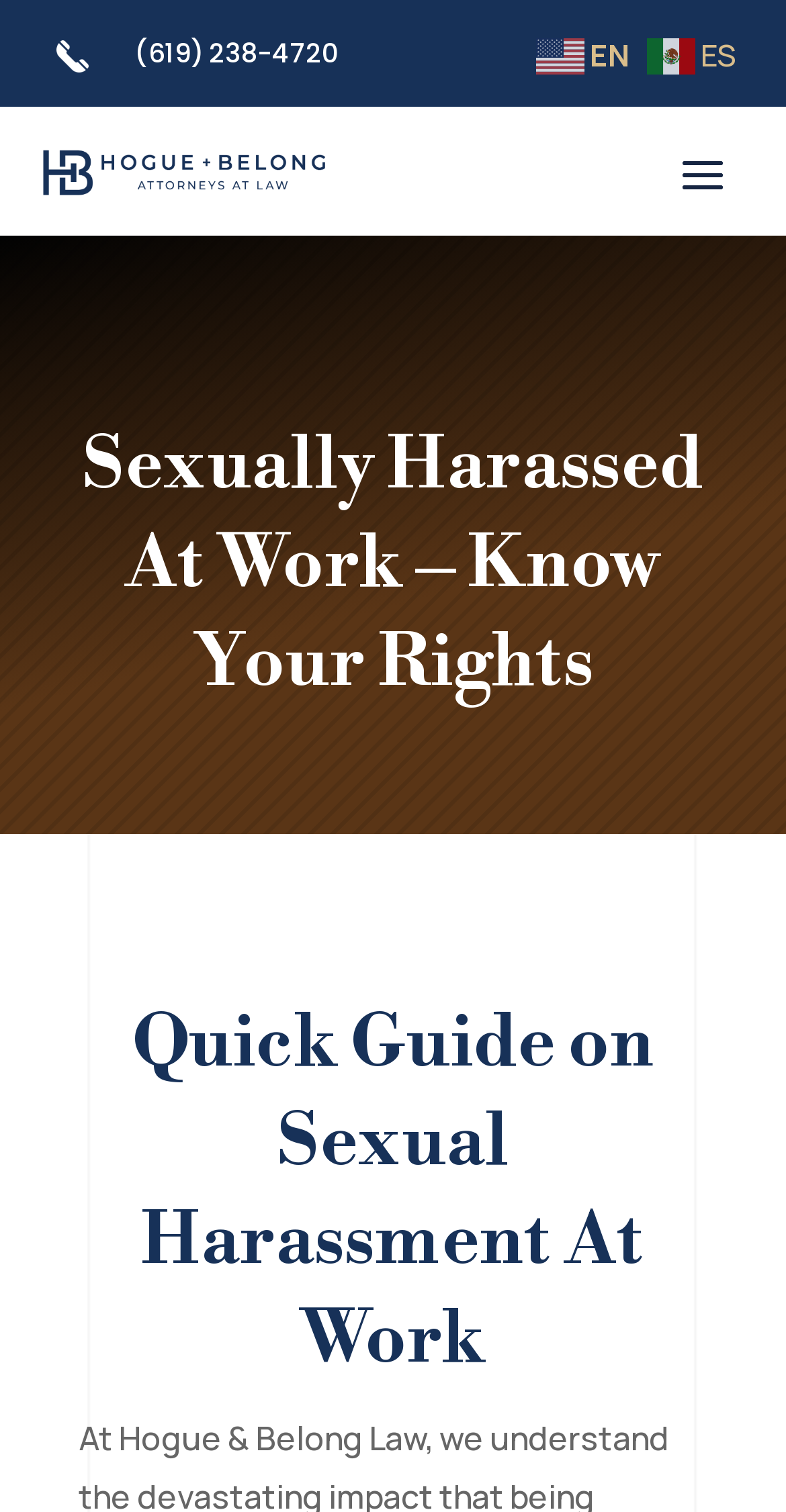How many headings are on the webpage?
Using the visual information from the image, give a one-word or short-phrase answer.

3